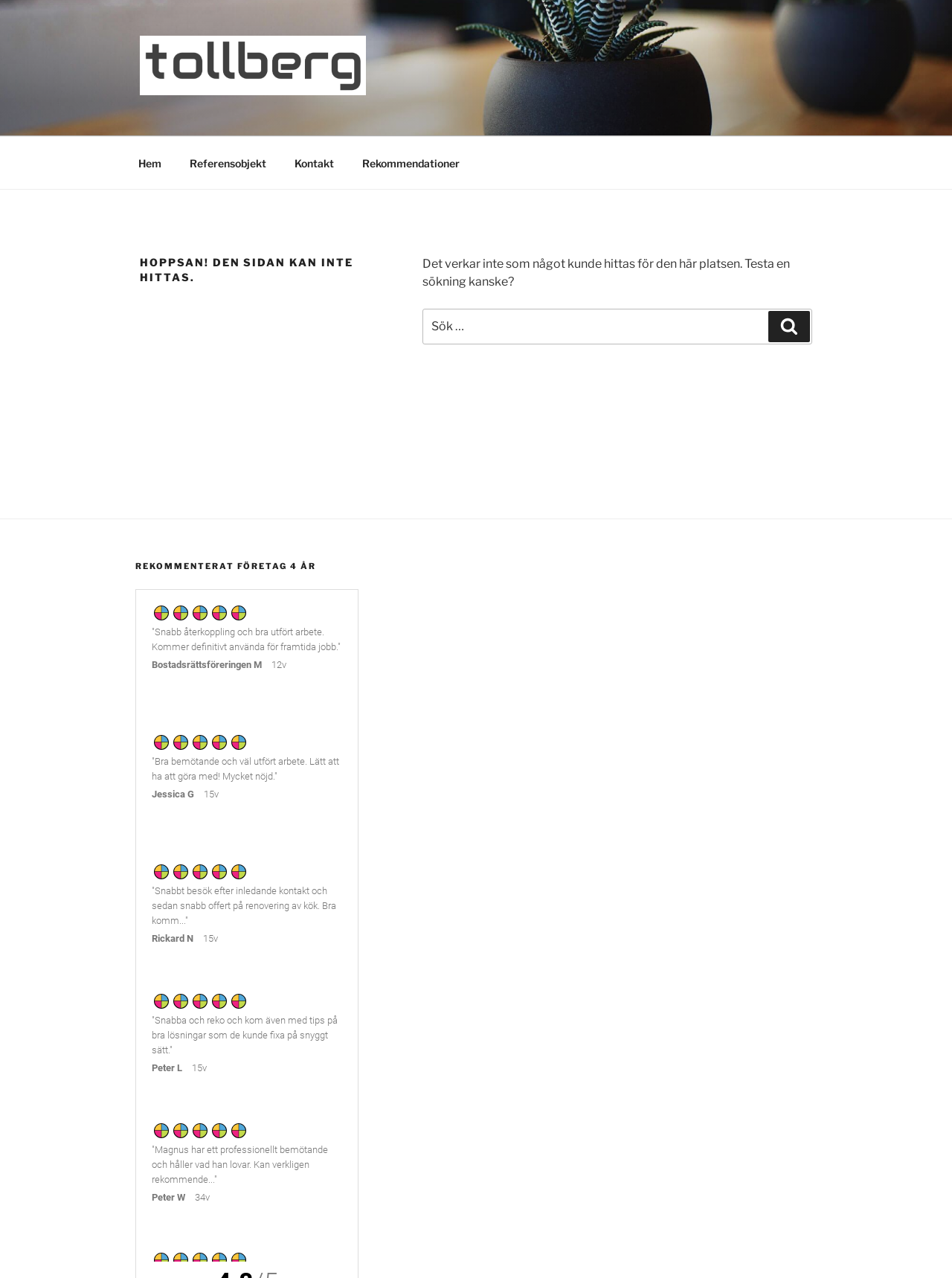What is the error message on the webpage?
Refer to the image and give a detailed response to the question.

The error message is written in a heading format, and it is located below the top navigation menu. The message is in Swedish, and it translates to 'Oops! That page cannot be found.' in English.